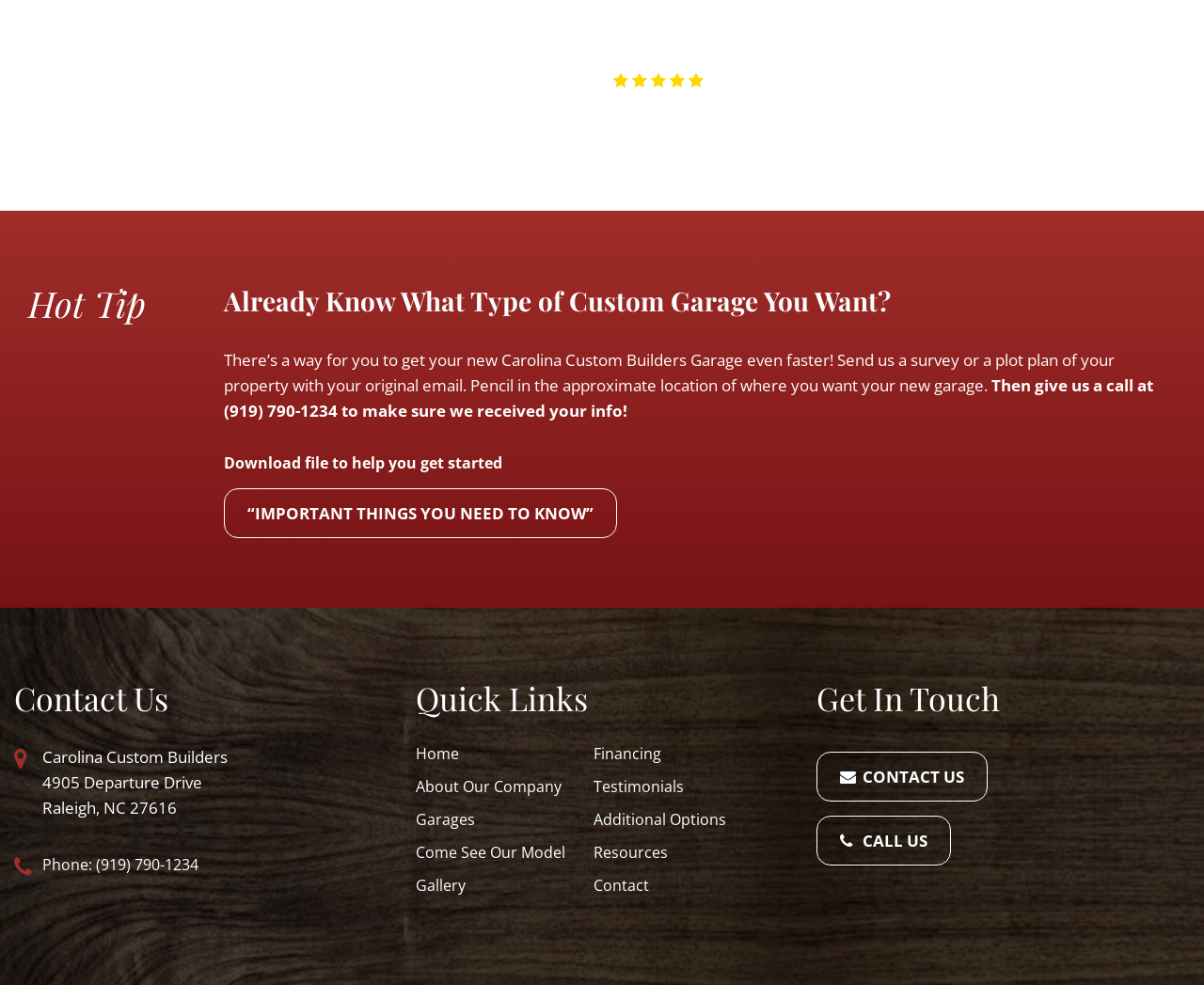Answer the following query concisely with a single word or phrase:
What is the company name?

Carolina Custom Builders